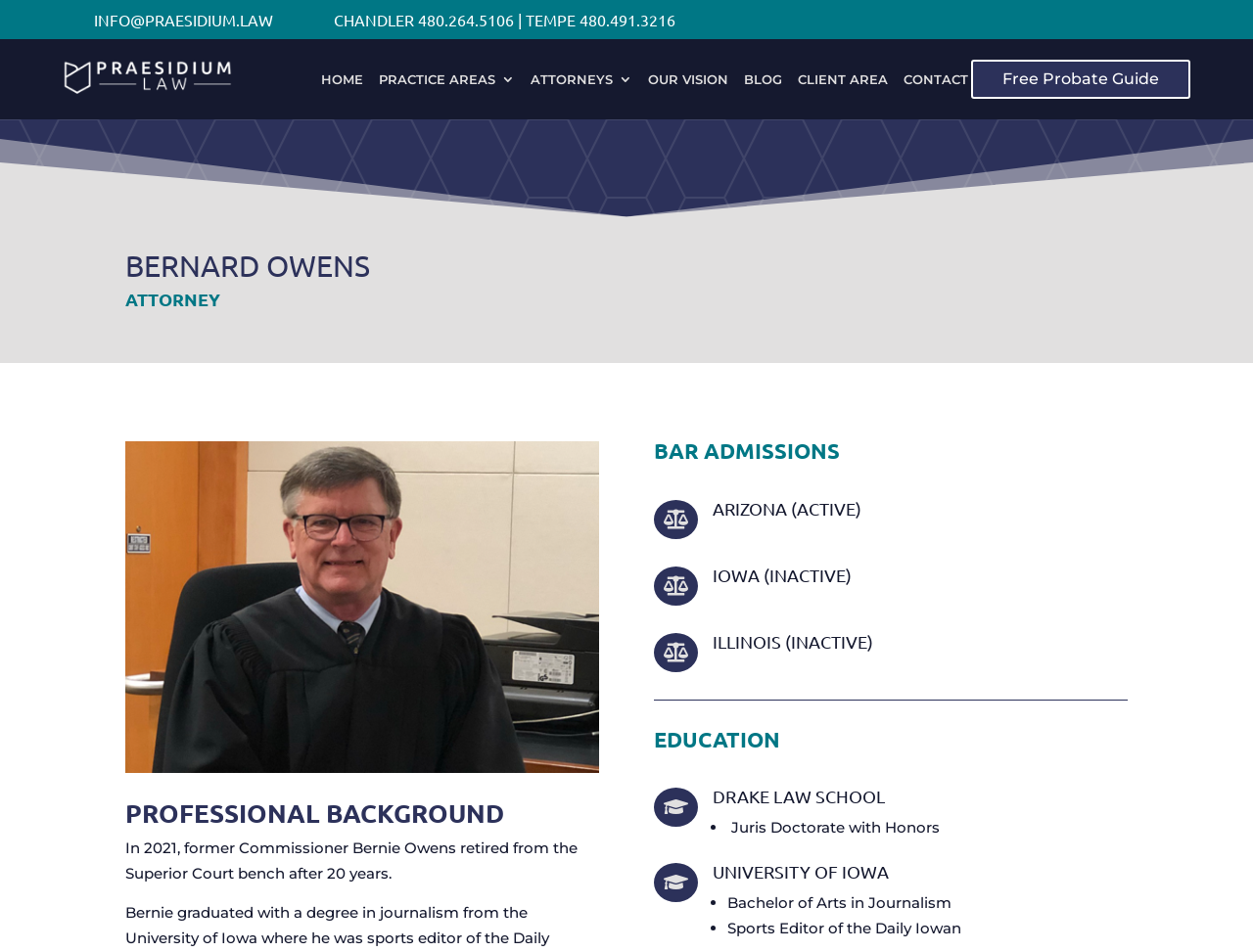Determine the bounding box coordinates of the target area to click to execute the following instruction: "Click the HOME link."

[0.256, 0.076, 0.29, 0.099]